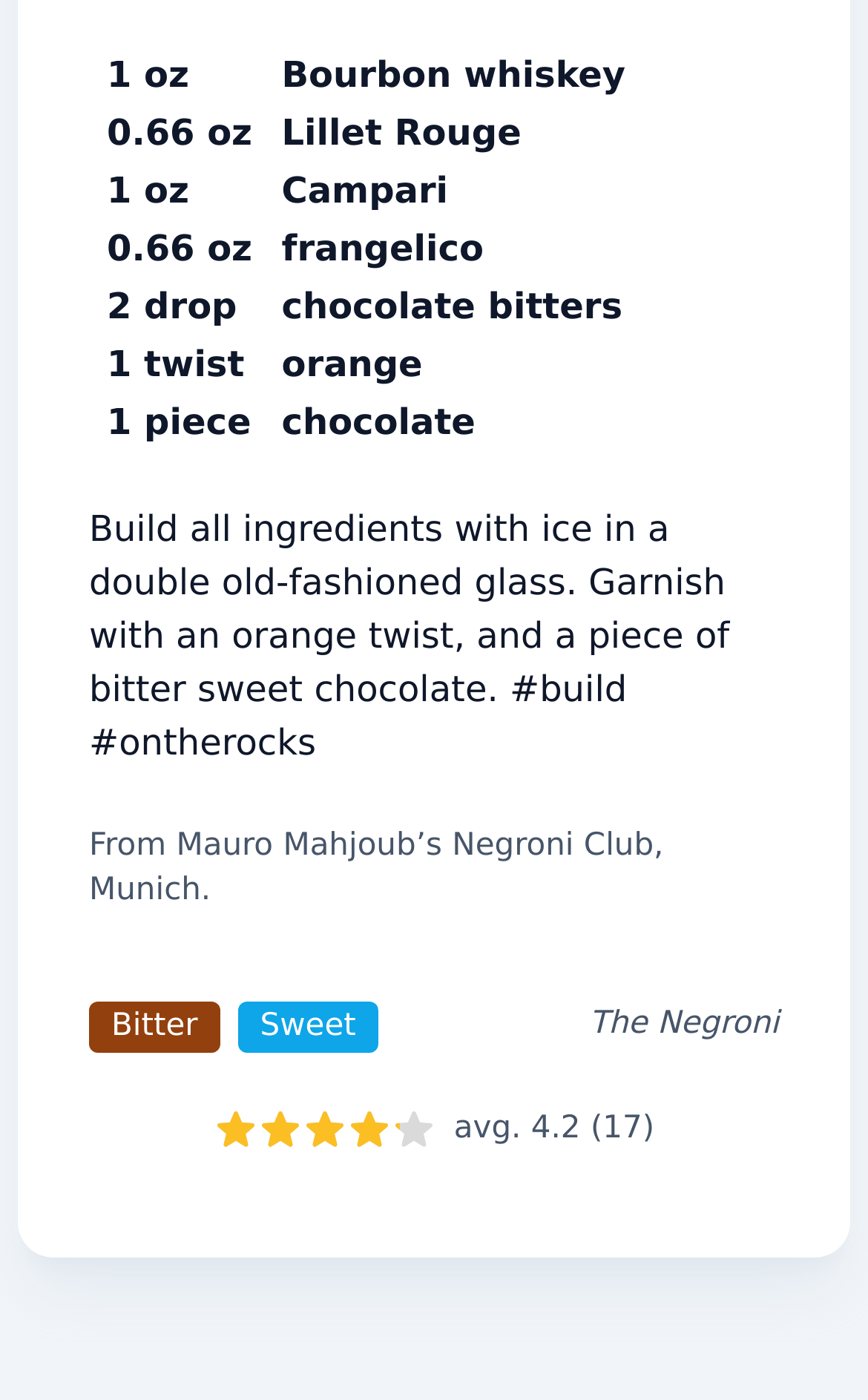Locate the UI element described as follows: "chocolate". Return the bounding box coordinates as four float numbers between 0 and 1 in the order [left, top, right, bottom].

[0.324, 0.283, 0.548, 0.321]